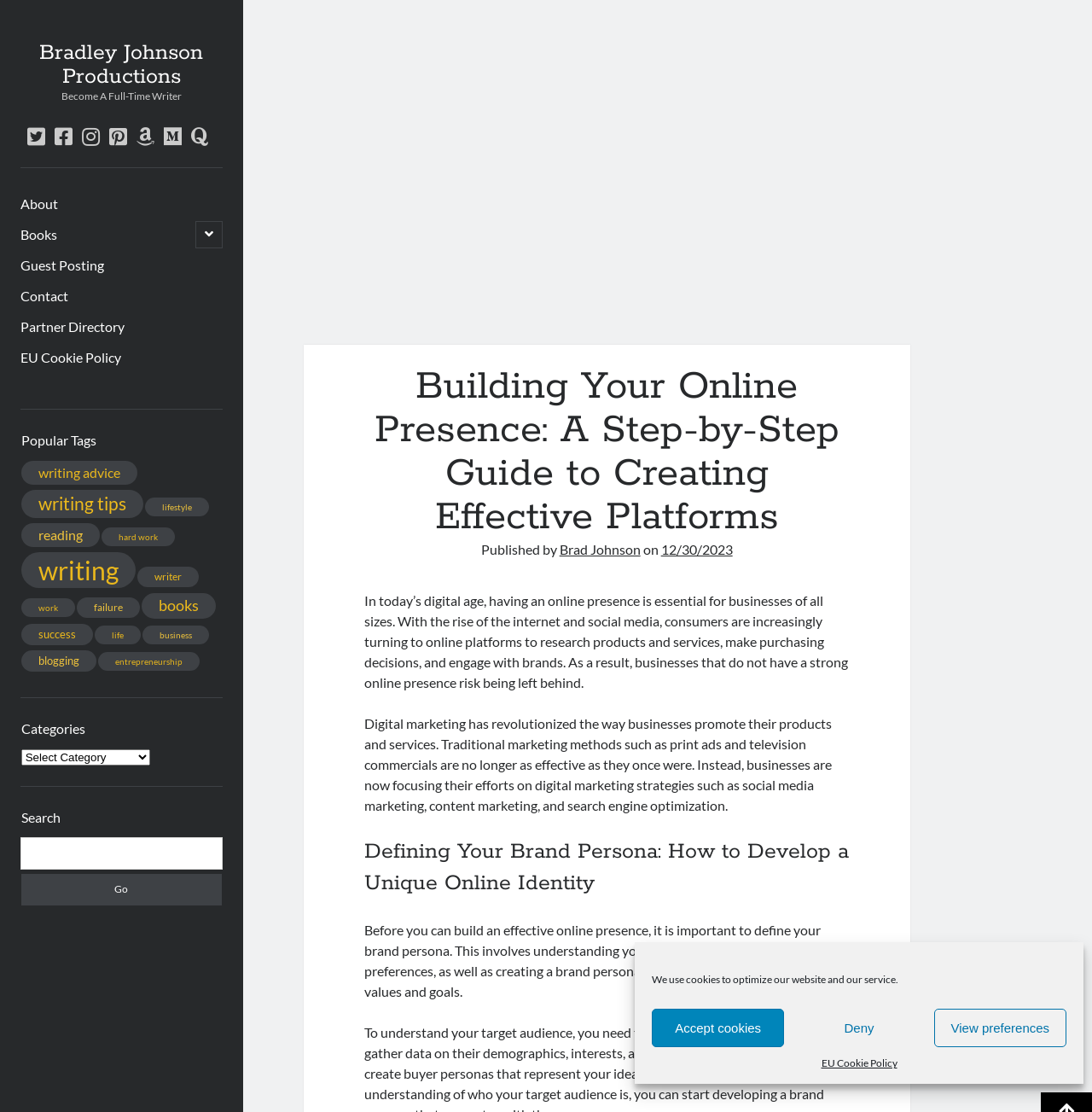Highlight the bounding box of the UI element that corresponds to this description: "parent_node: Search name="s" title="Search for:"".

[0.019, 0.754, 0.203, 0.781]